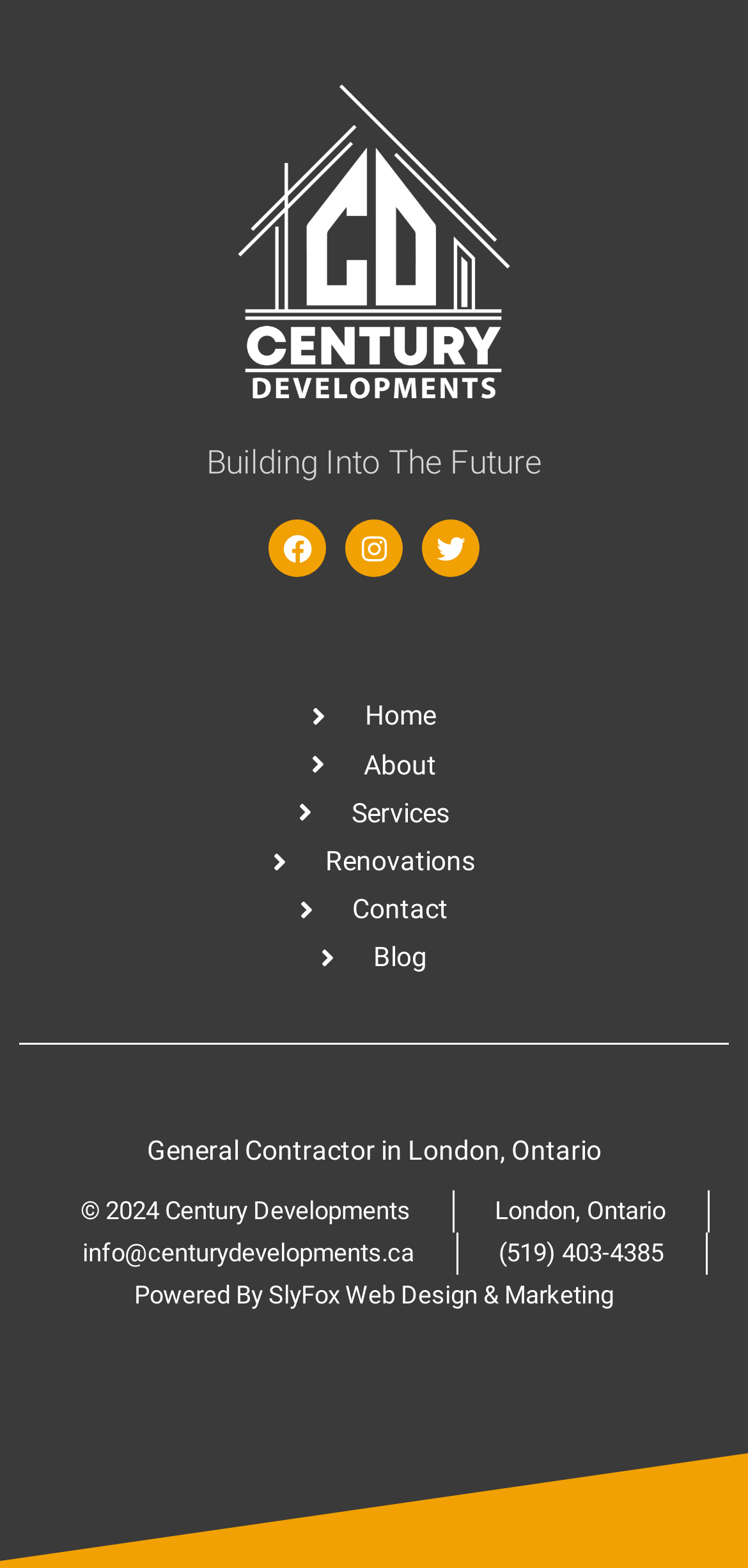Respond with a single word or phrase to the following question: What is the company's location?

London, Ontario